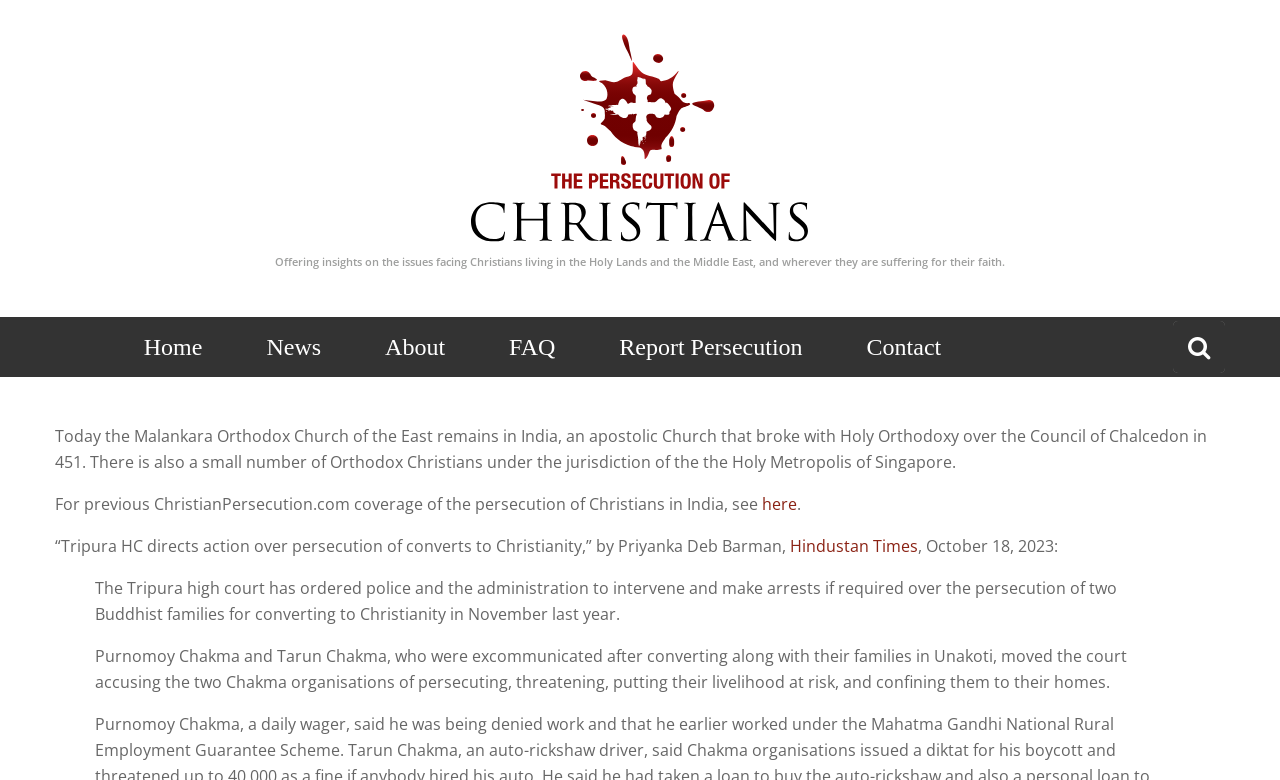Reply to the question with a single word or phrase:
What is the source of the article about Tripura?

Hindustan Times